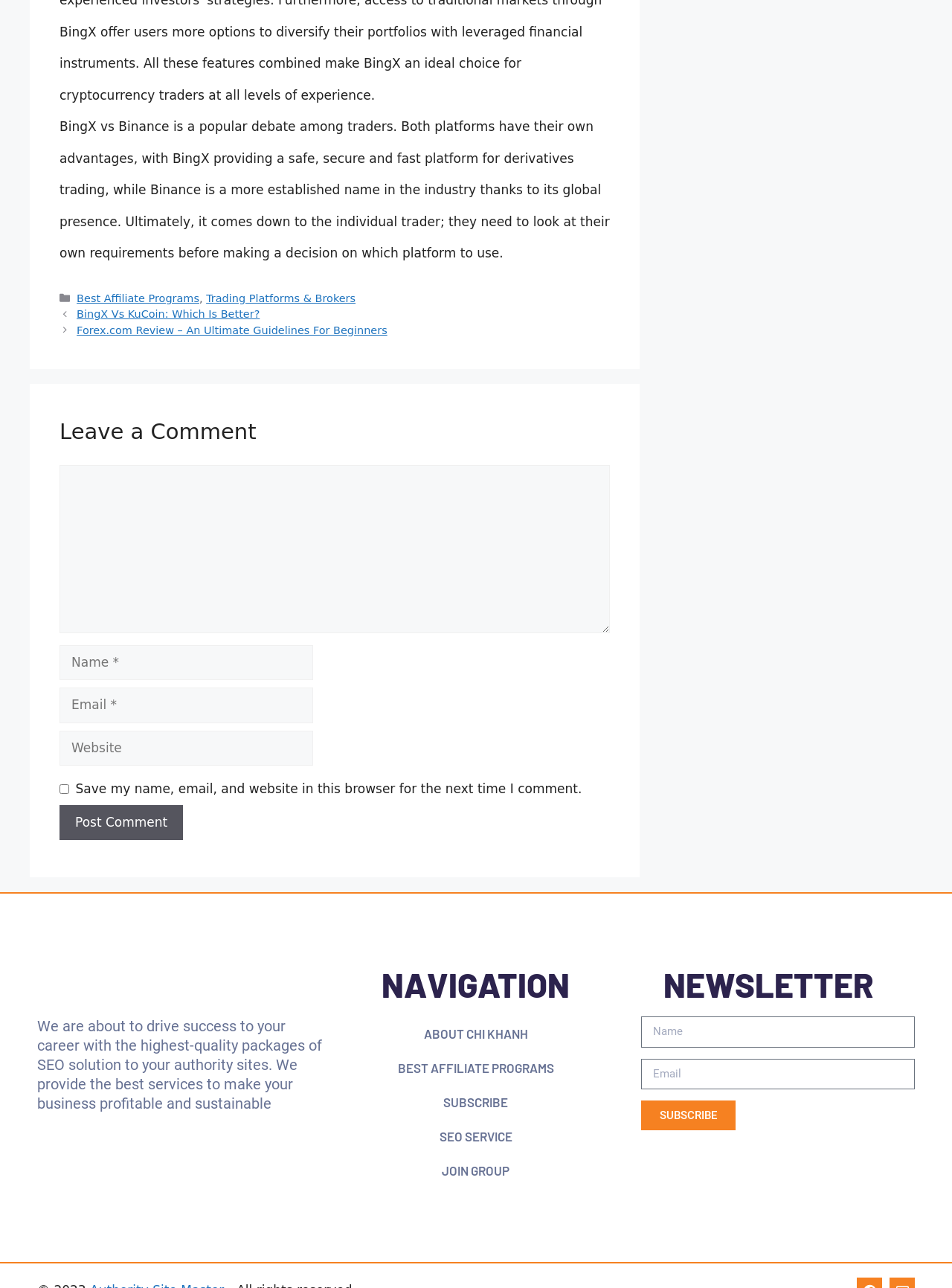Answer the question using only one word or a concise phrase: What can users subscribe to on this website?

Newsletter